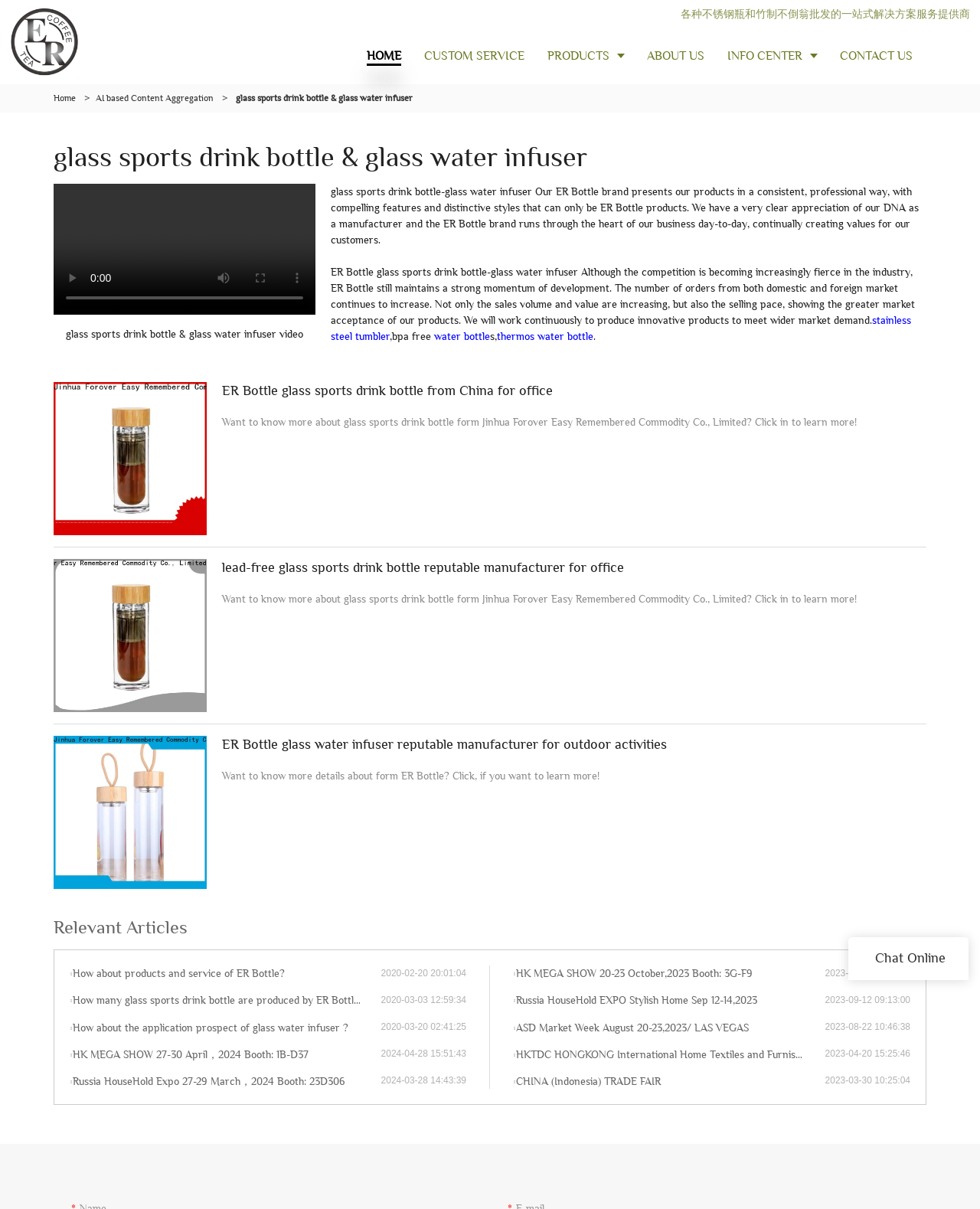What is the purpose of the video on the webpage?
Look at the image and provide a short answer using one word or a phrase.

To showcase ER Bottle products